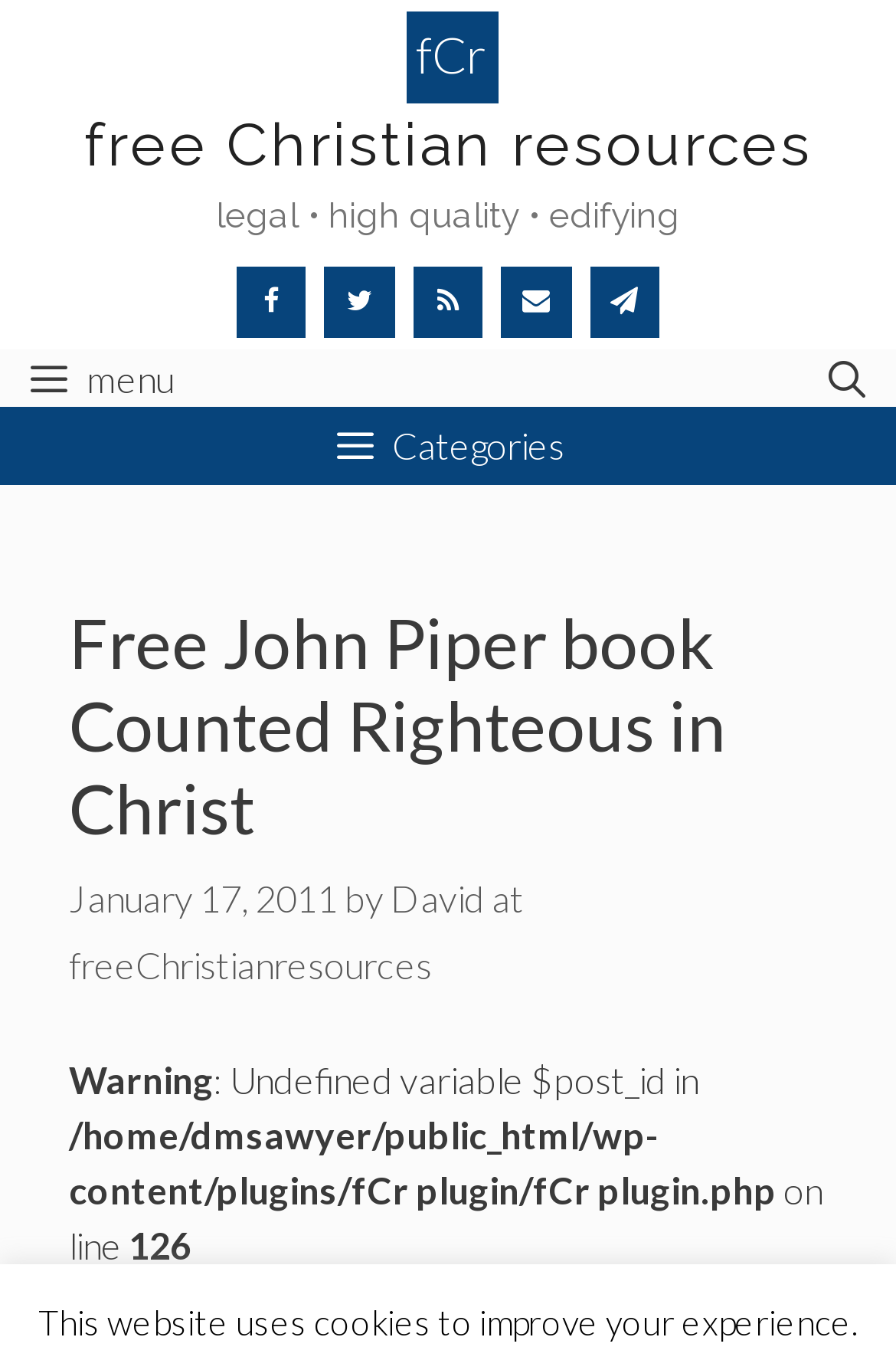Using the provided element description, identify the bounding box coordinates as (top-left x, top-left y, bottom-right x, bottom-right y). Ensure all values are between 0 and 1. Description: Categories

[0.0, 0.299, 1.0, 0.356]